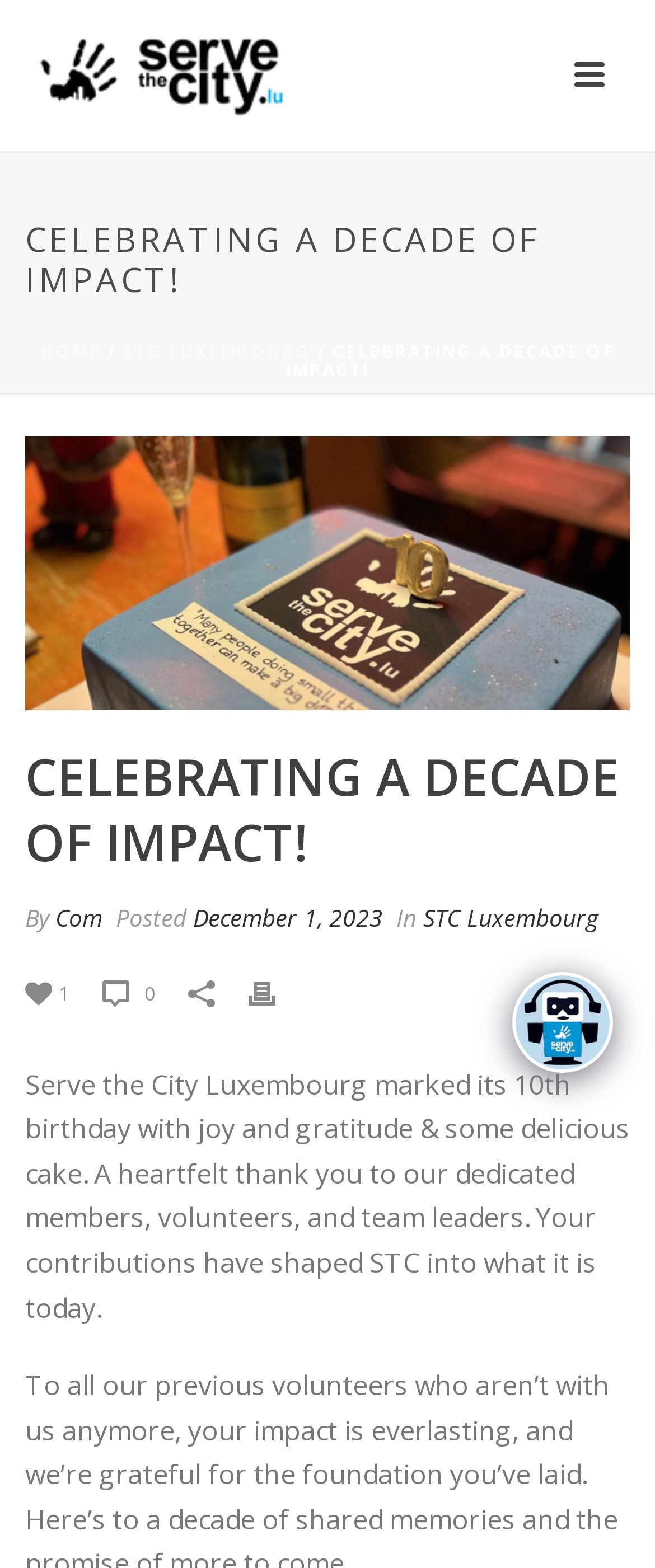Identify the bounding box coordinates for the region of the element that should be clicked to carry out the instruction: "Click the Print link". The bounding box coordinates should be four float numbers between 0 and 1, i.e., [left, top, right, bottom].

[0.379, 0.619, 0.472, 0.644]